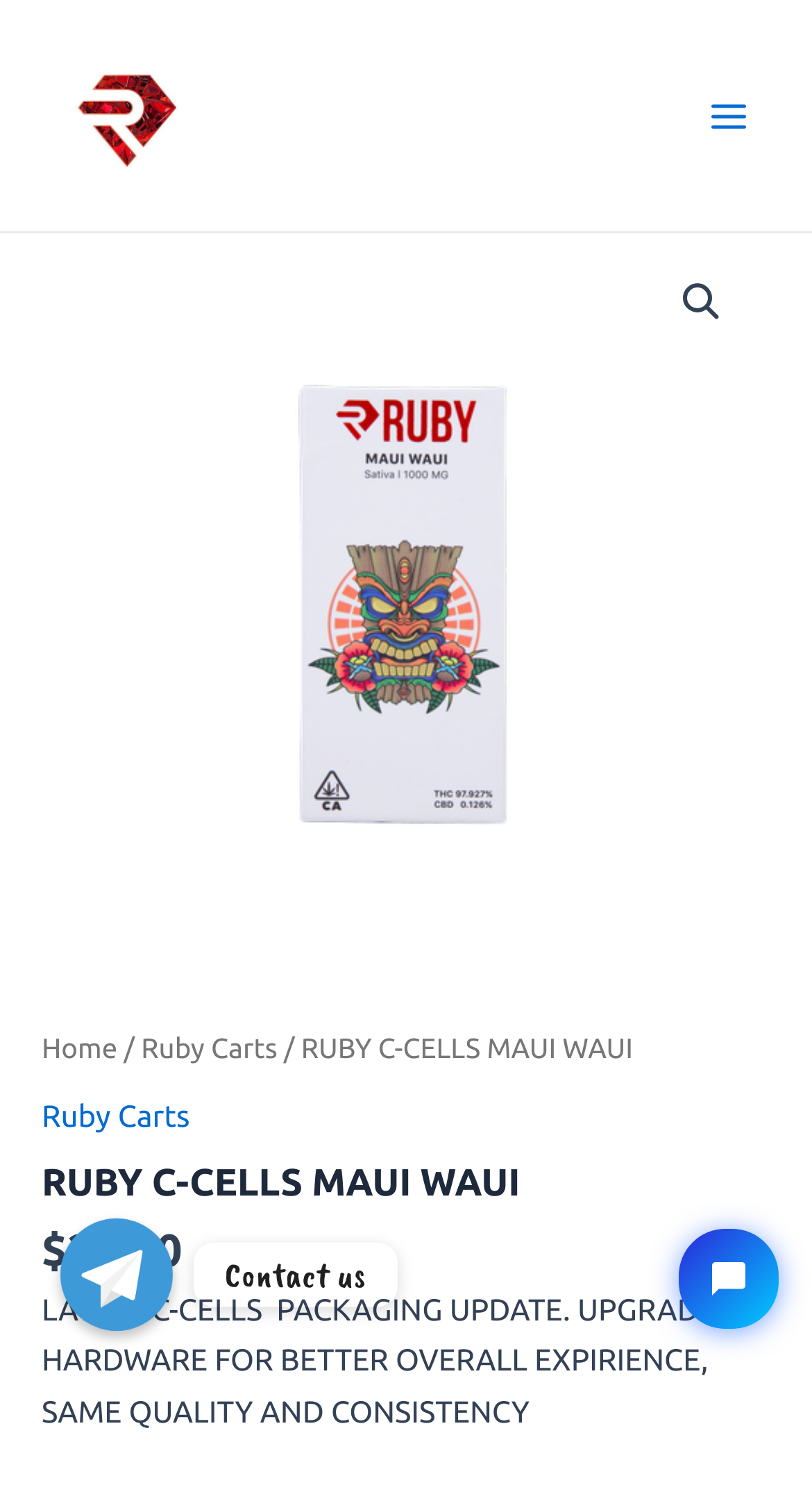What is the purpose of the button with the text 'Main Menu'?
Using the image, provide a detailed and thorough answer to the question.

The purpose of the button with the text 'Main Menu' can be inferred from its expanded property being set to False, indicating that it is used to expand the menu when clicked.